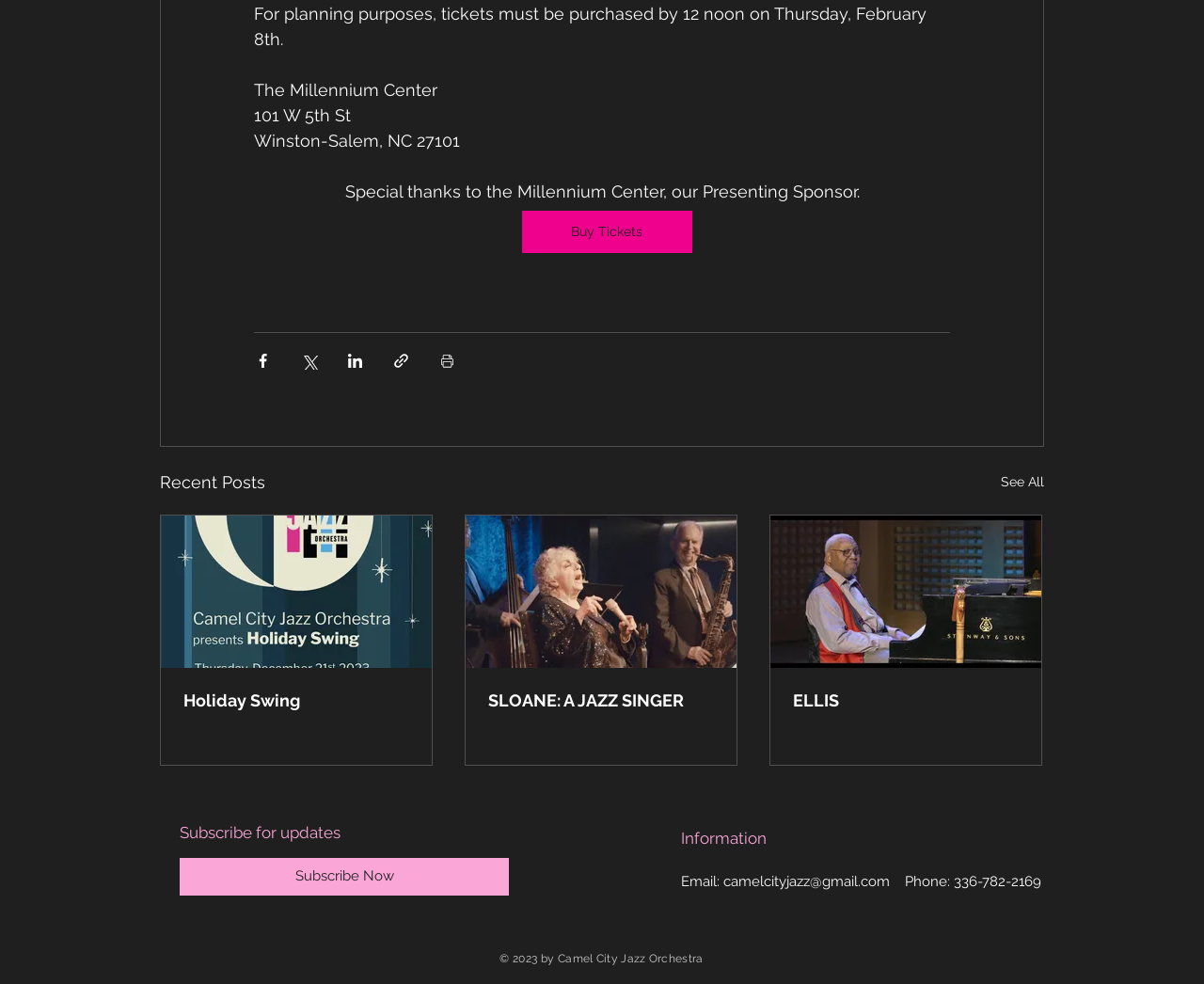What is the deadline to purchase tickets?
Using the visual information, answer the question in a single word or phrase.

12 noon on Thursday, February 8th